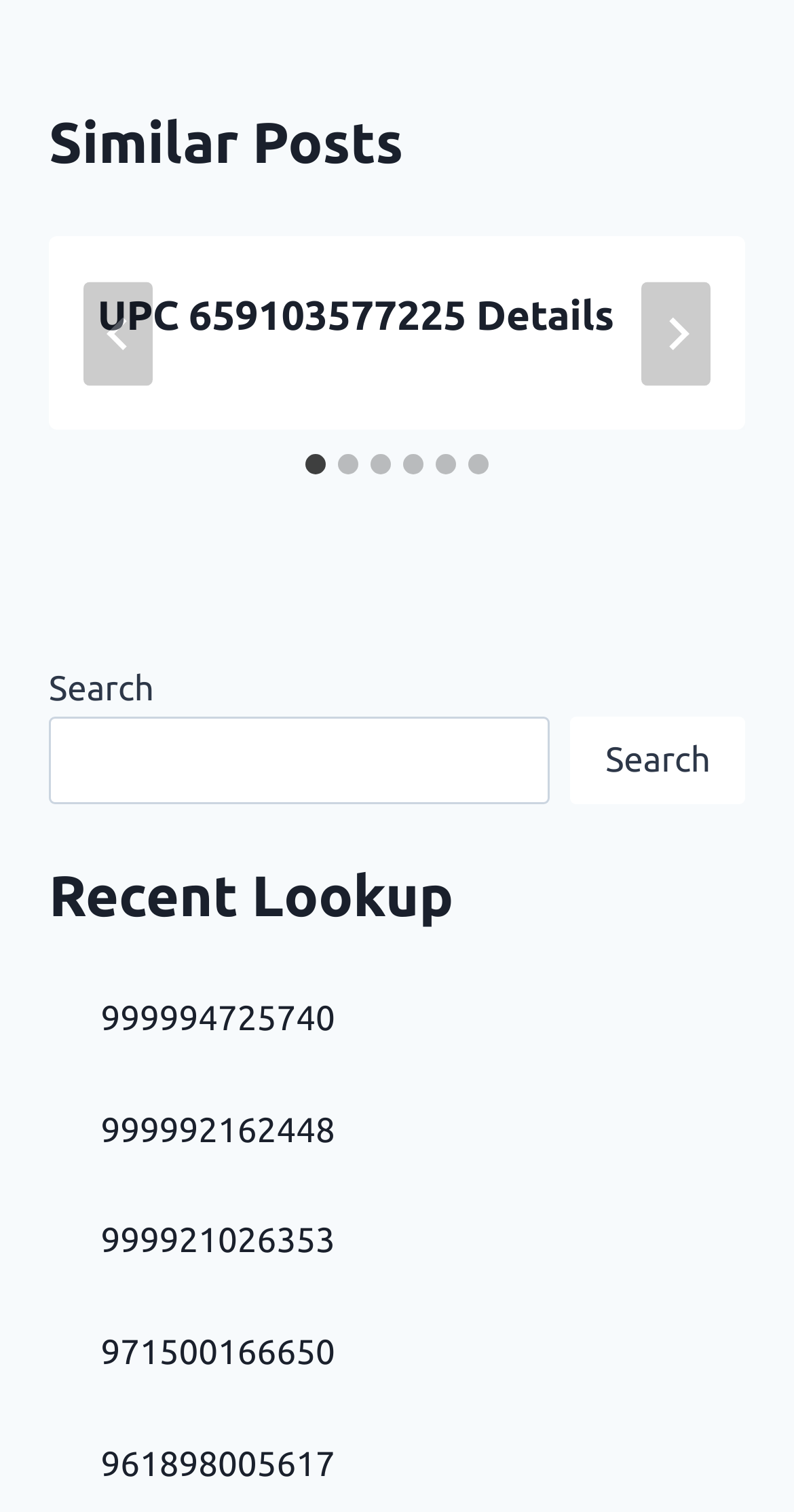Show the bounding box coordinates of the region that should be clicked to follow the instruction: "View slide 2."

[0.426, 0.301, 0.451, 0.314]